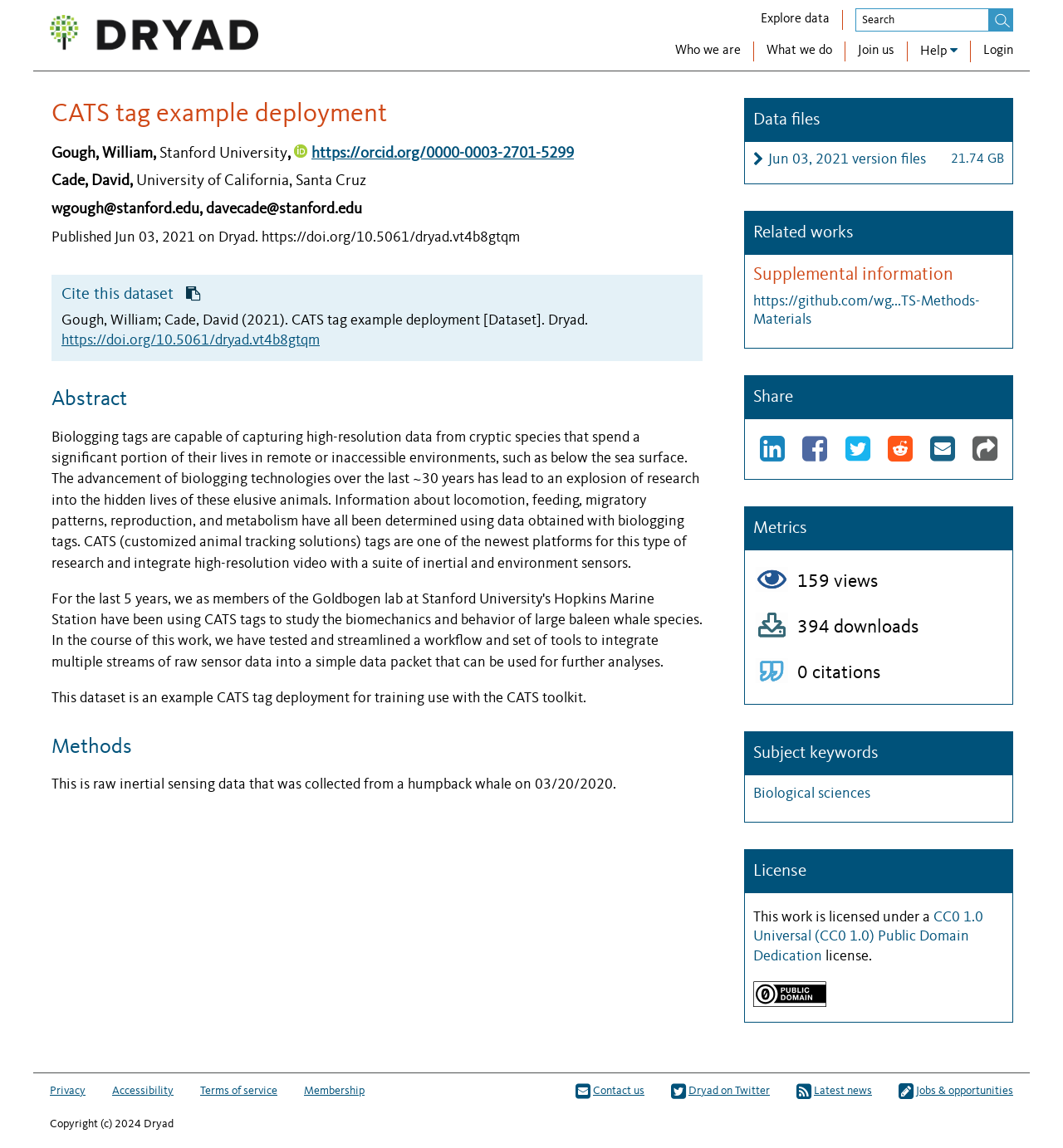What is the license of the dataset?
Please answer the question with as much detail as possible using the screenshot.

I found the answer by looking at the section 'License' where the license information is listed. The license is CC0 1.0 Universal (CC0 1.0) Public Domain Dedication, and it is indicated by a link and a logo.